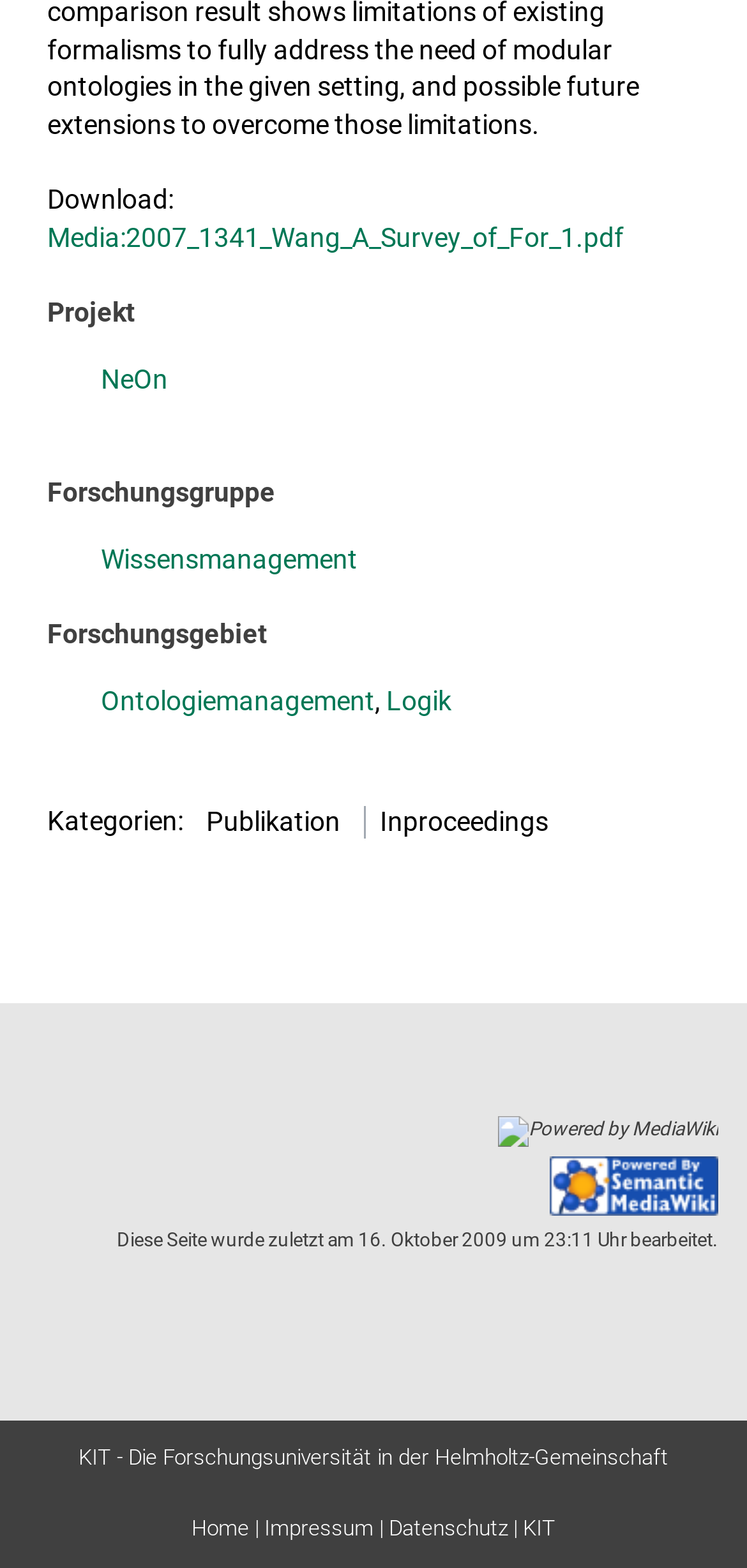Identify the bounding box for the UI element described as: "alt="Powered by MediaWiki"". The coordinates should be four float numbers between 0 and 1, i.e., [left, top, right, bottom].

[0.667, 0.713, 0.962, 0.727]